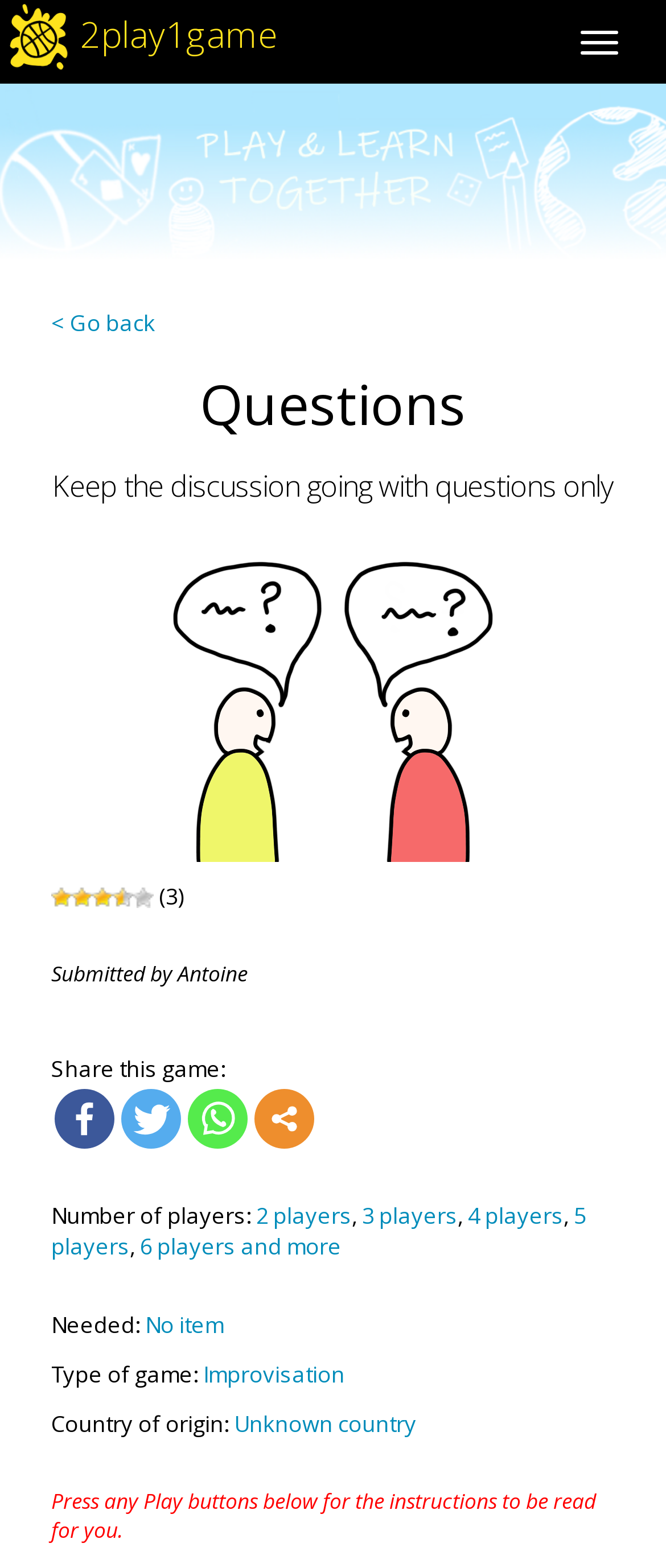Provide your answer in a single word or phrase: 
What is the purpose of the 'Play' buttons?

To read instructions